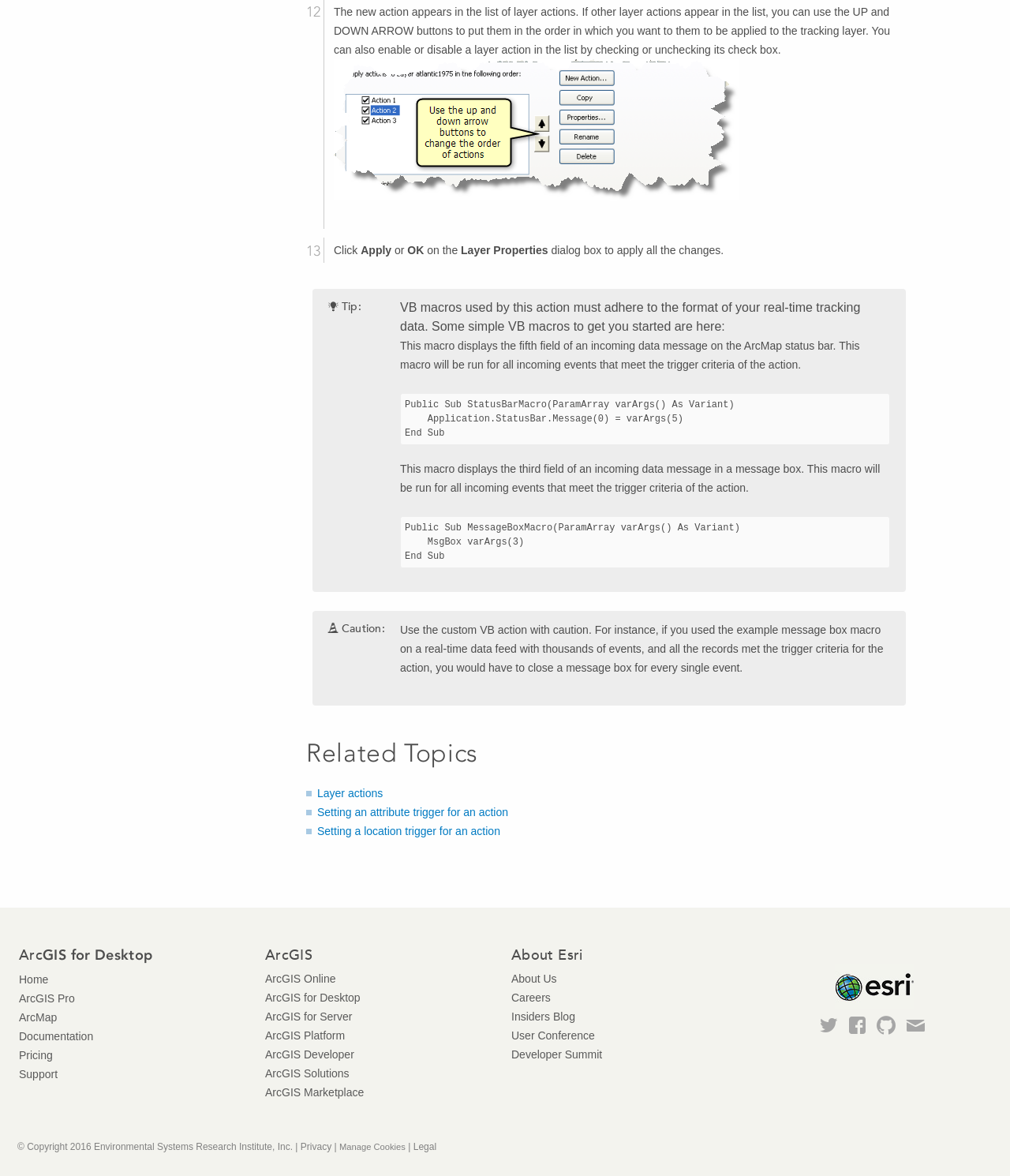Please identify the bounding box coordinates of the clickable area that will fulfill the following instruction: "Click 'ArcGIS Pro'". The coordinates should be in the format of four float numbers between 0 and 1, i.e., [left, top, right, bottom].

[0.019, 0.844, 0.074, 0.854]